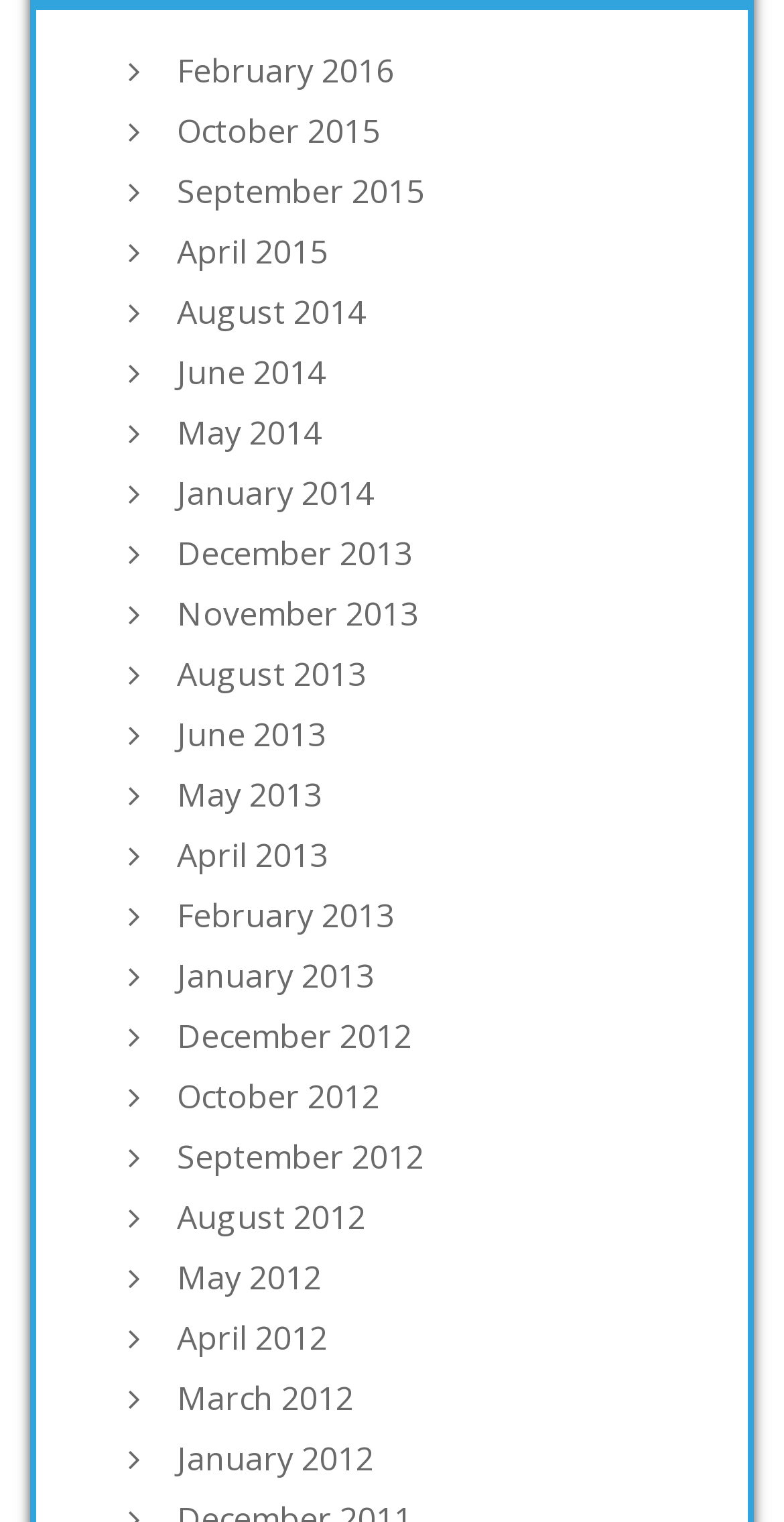What is the earliest month listed?
Answer the question with a detailed and thorough explanation.

By examining the list of links, I found that the earliest month listed is January 2012, which is located at the bottom of the list with a bounding box coordinate of [0.2, 0.945, 0.903, 0.971].